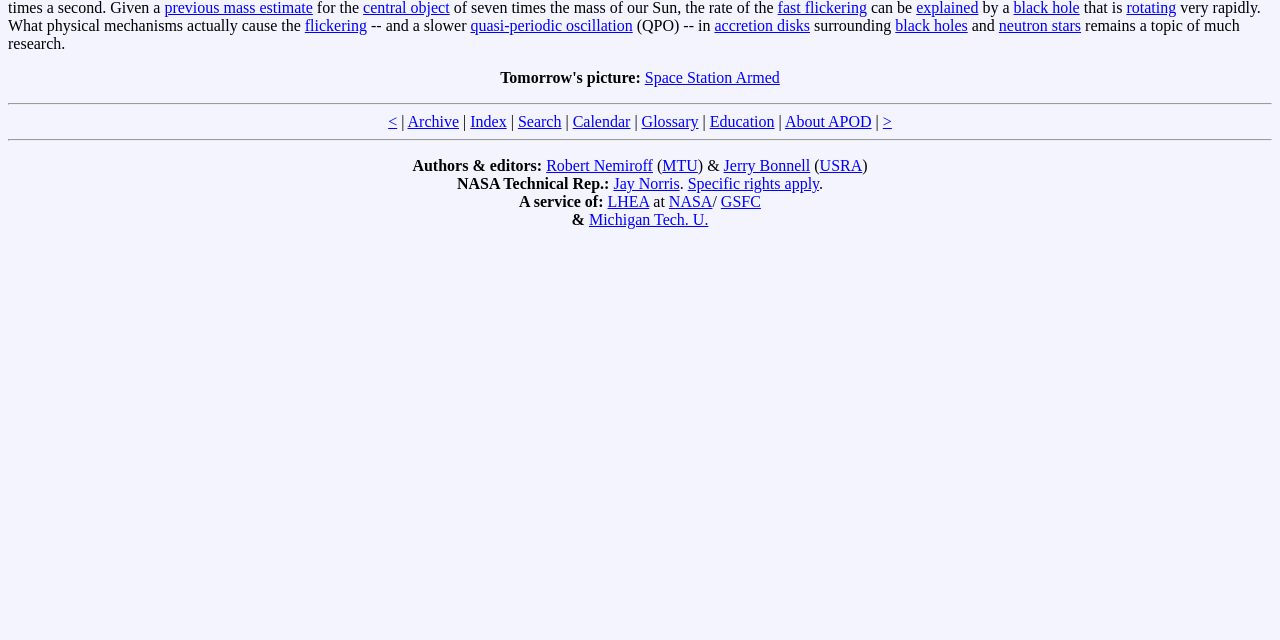From the webpage screenshot, identify the region described by About APOD. Provide the bounding box coordinates as (top-left x, top-left y, bottom-right x, bottom-right y), with each value being a floating point number between 0 and 1.

[0.613, 0.177, 0.681, 0.204]